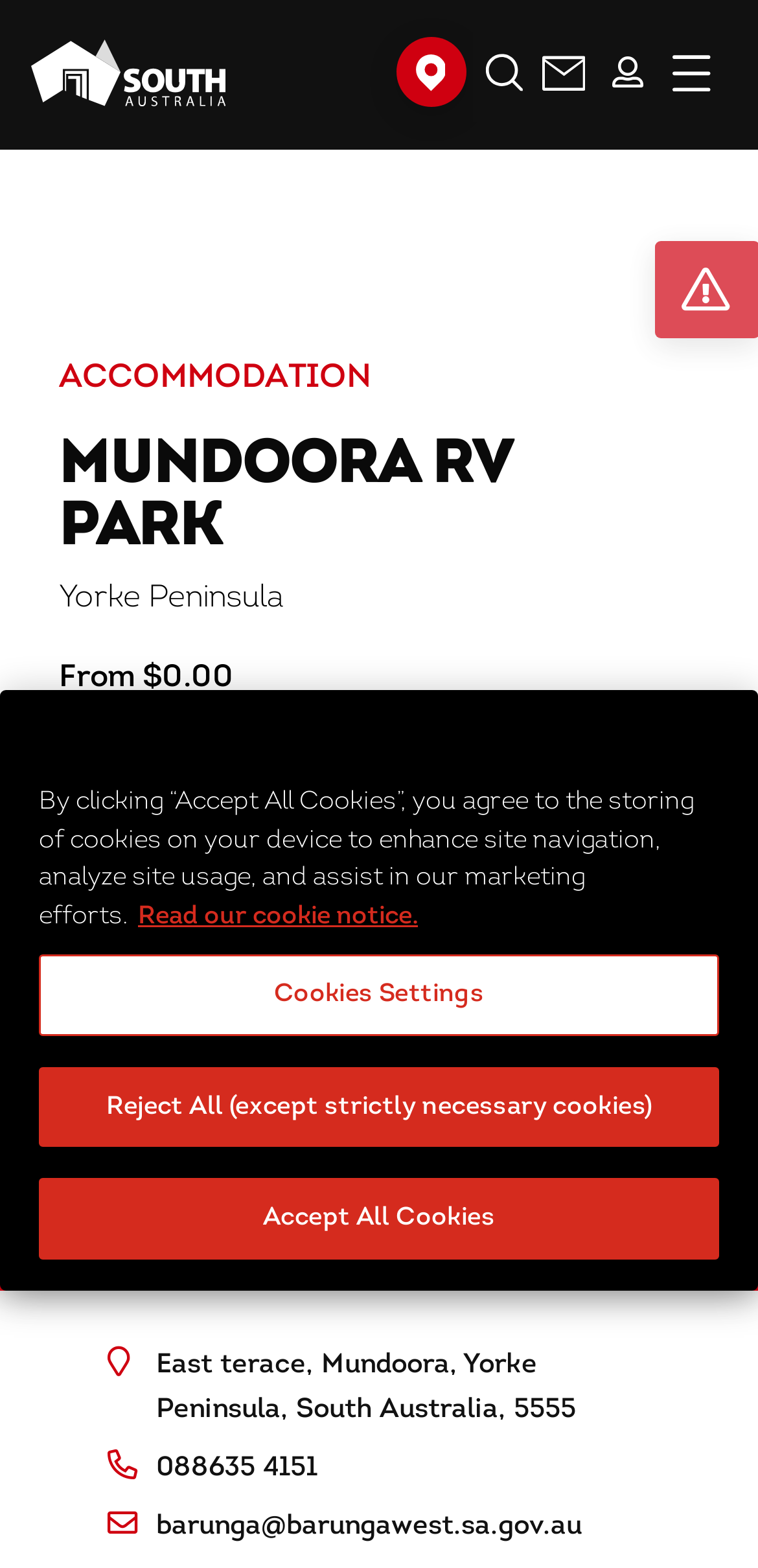Determine the bounding box for the HTML element described here: "Read our cookie notice.". The coordinates should be given as [left, top, right, bottom] with each number being a float between 0 and 1.

[0.182, 0.576, 0.551, 0.592]